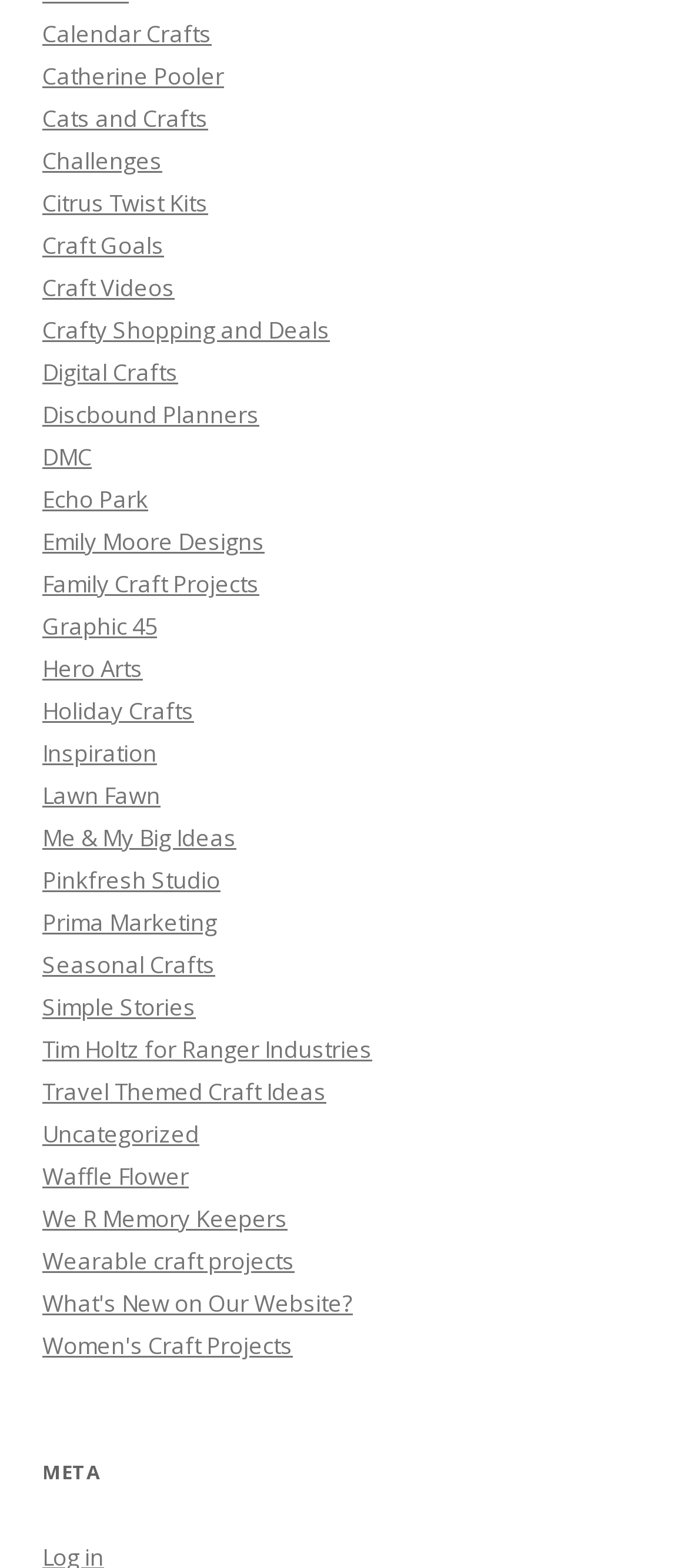Is there a link related to planners?
From the image, provide a succinct answer in one word or a short phrase.

Yes